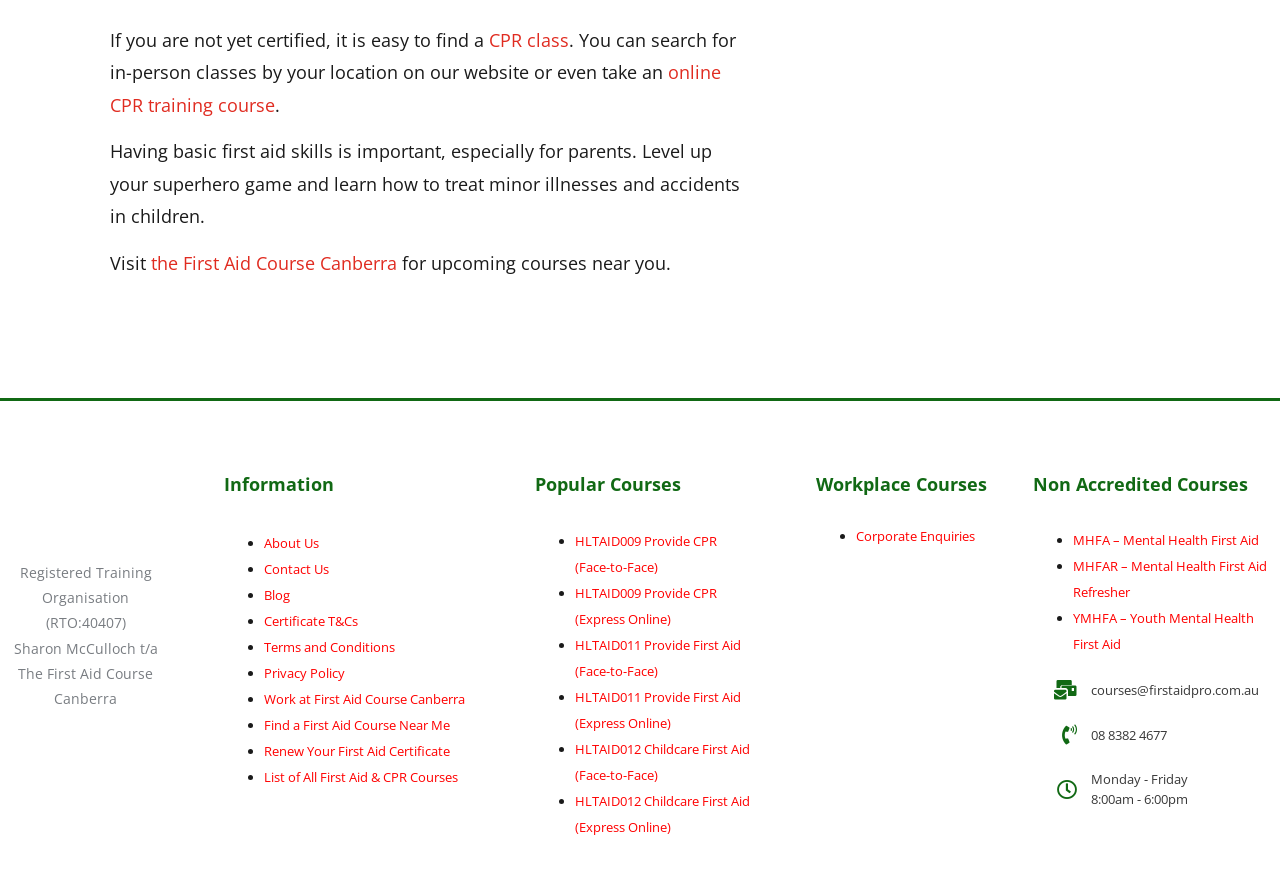Identify the bounding box coordinates for the element you need to click to achieve the following task: "Learn about the First Aid Course Canberra". Provide the bounding box coordinates as four float numbers between 0 and 1, in the form [left, top, right, bottom].

[0.008, 0.542, 0.126, 0.616]